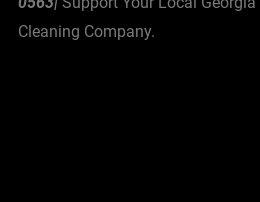Please give a succinct answer using a single word or phrase:
What is the company's commitment?

Providing reliable and efficient cleaning solutions